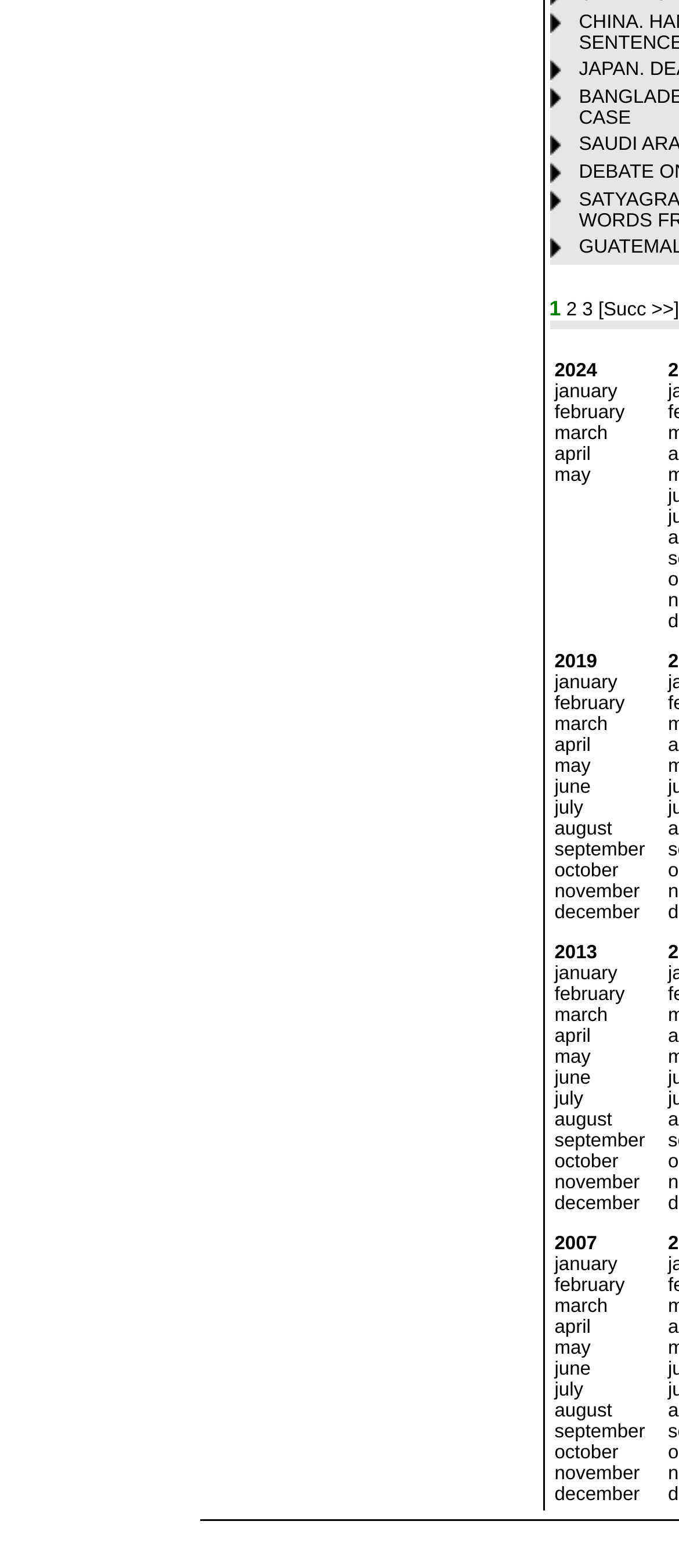Locate the bounding box coordinates of the area where you should click to accomplish the instruction: "Click on January".

[0.817, 0.243, 0.909, 0.257]